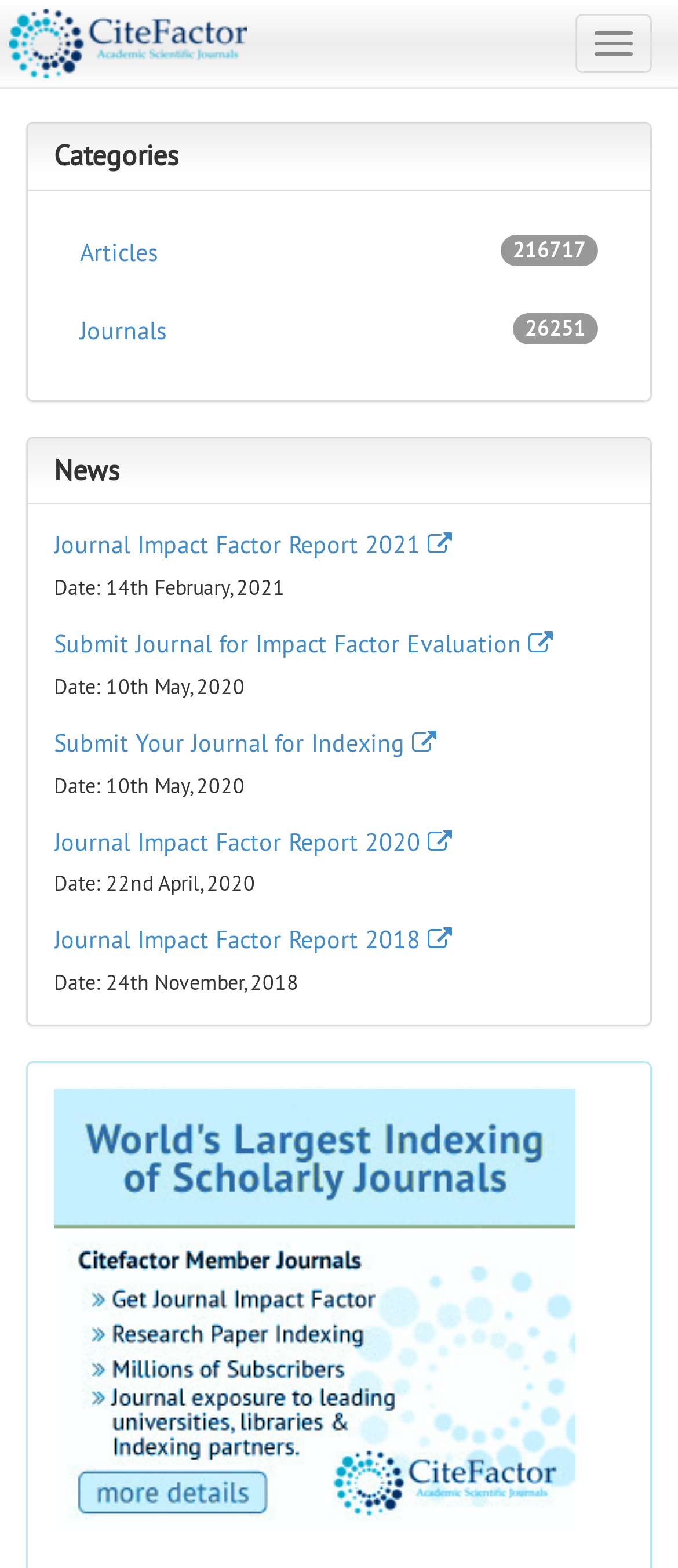What is the purpose of this journal?
Examine the image and give a concise answer in one word or a short phrase.

Publishing engineering management research